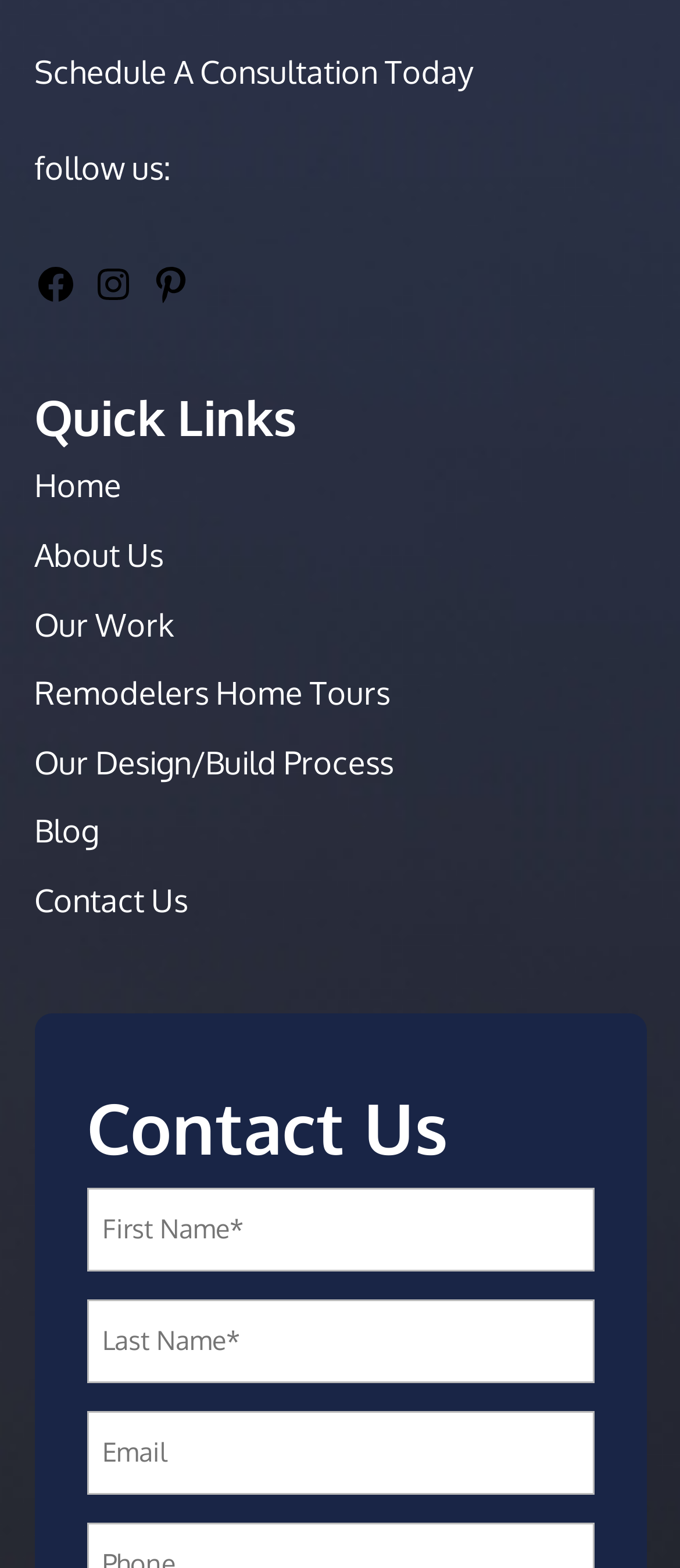Provide the bounding box coordinates of the section that needs to be clicked to accomplish the following instruction: "Go to home page."

[0.05, 0.298, 0.178, 0.322]